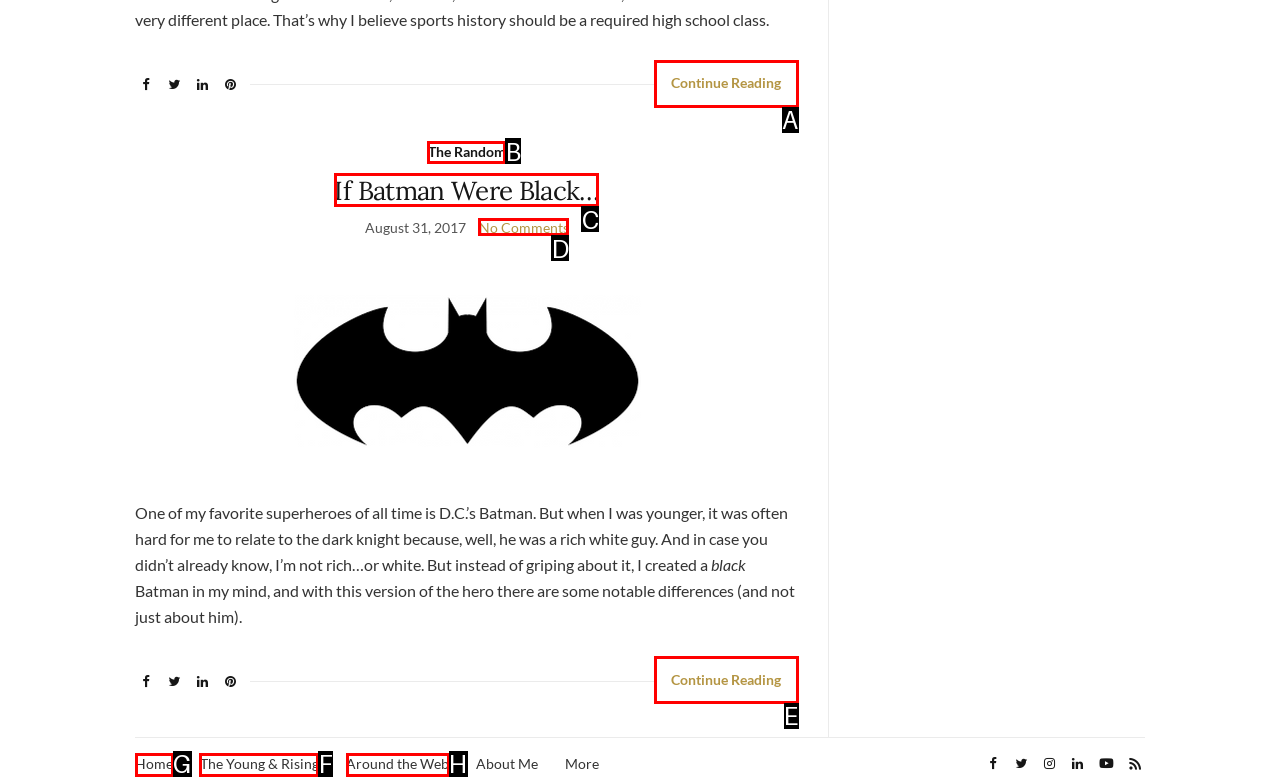Determine the letter of the UI element that you need to click to perform the task: View 'The Young & Rising'.
Provide your answer with the appropriate option's letter.

F